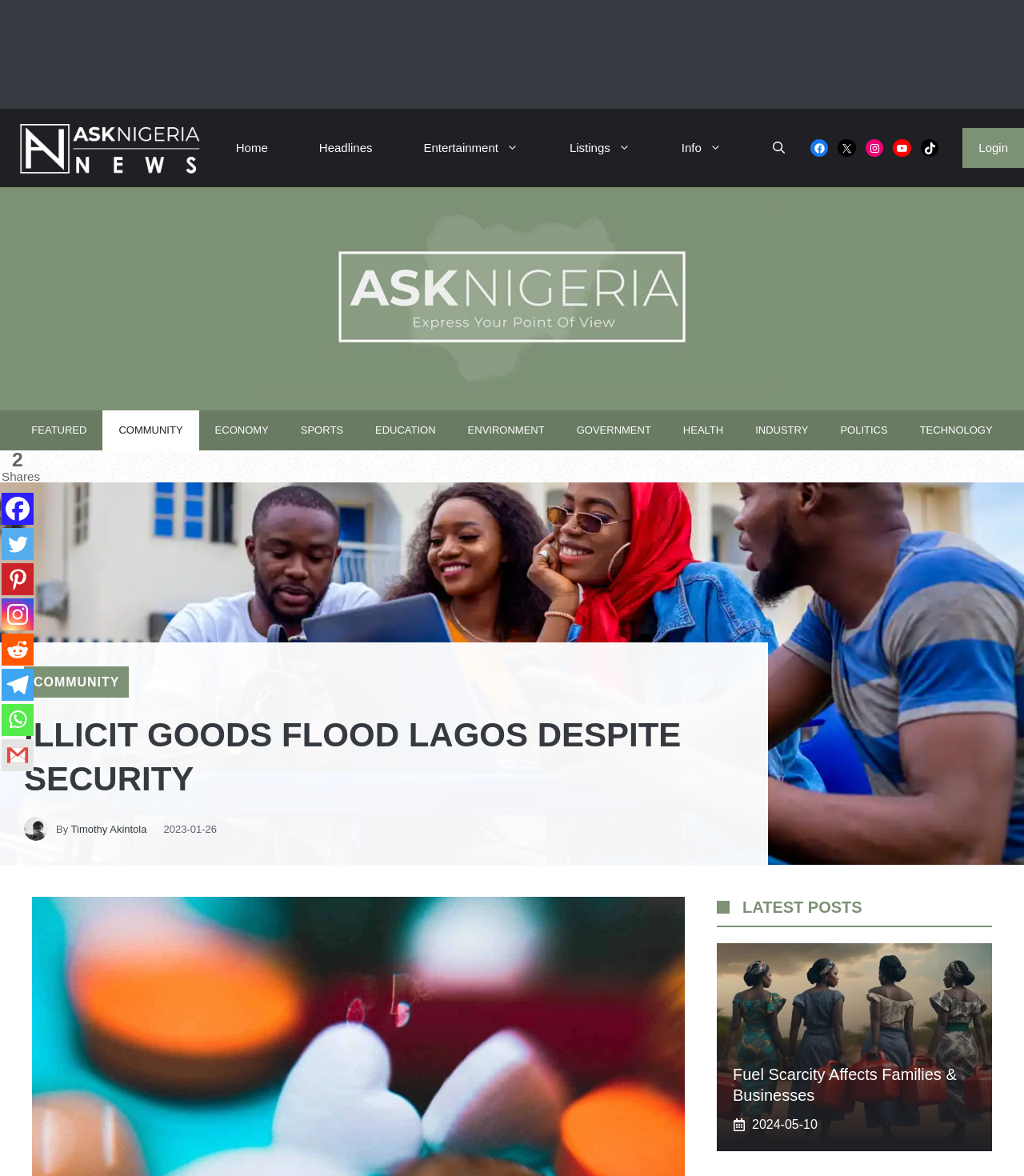Locate and generate the text content of the webpage's heading.

ILLICIT GOODS FLOOD LAGOS DESPITE SECURITY